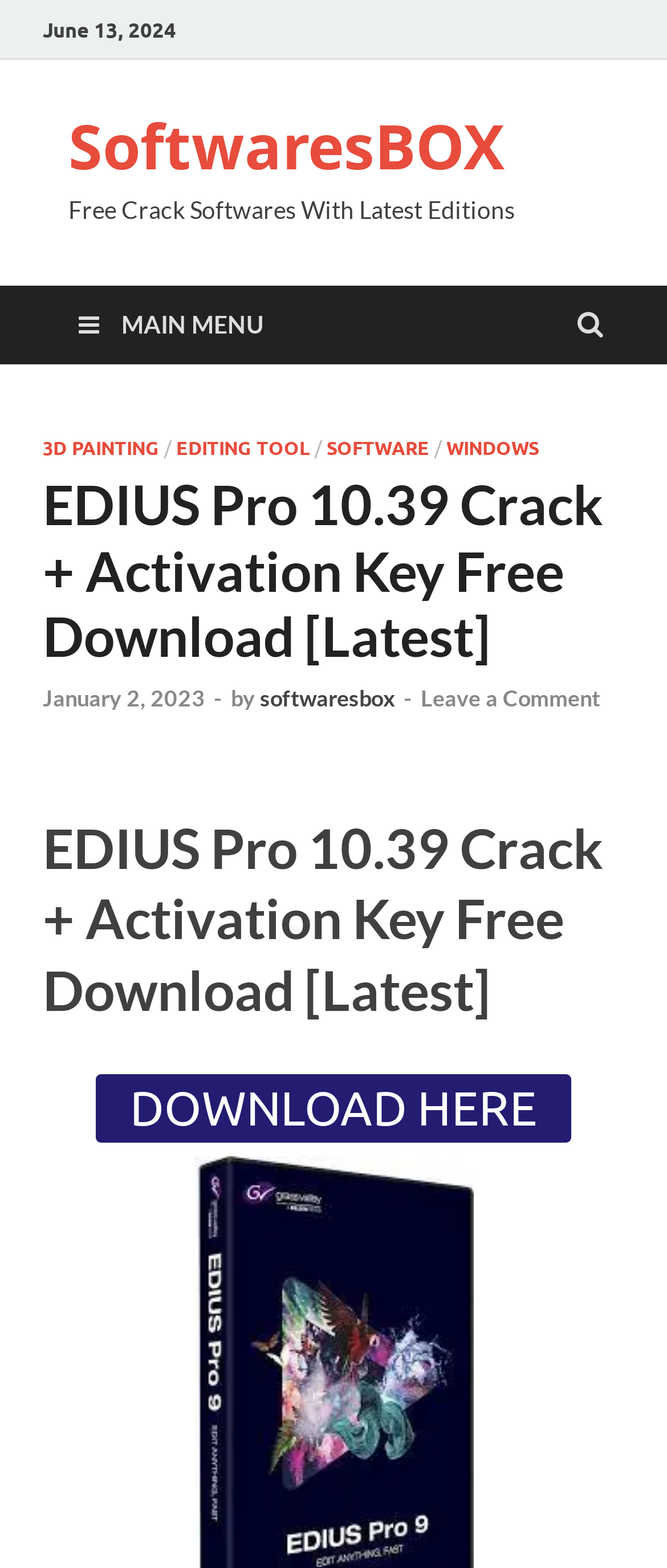What is the name of the website?
From the details in the image, answer the question comprehensively.

I found the link 'SoftwaresBOX' at the top of the webpage, which suggests it is the name of the website.